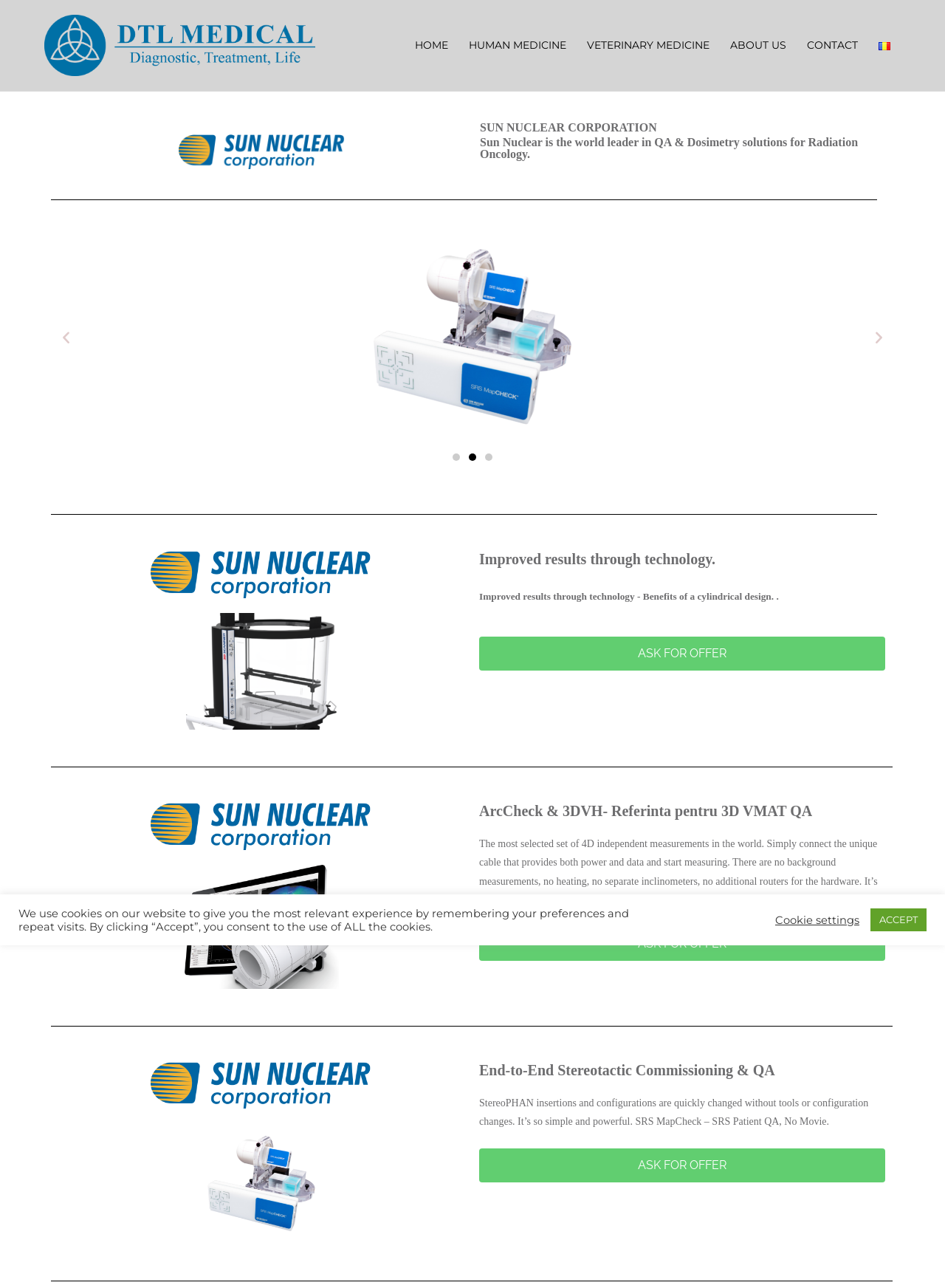Locate the bounding box coordinates of the area you need to click to fulfill this instruction: 'Contact DTL Medical'. The coordinates must be in the form of four float numbers ranging from 0 to 1: [left, top, right, bottom].

[0.854, 0.029, 0.908, 0.042]